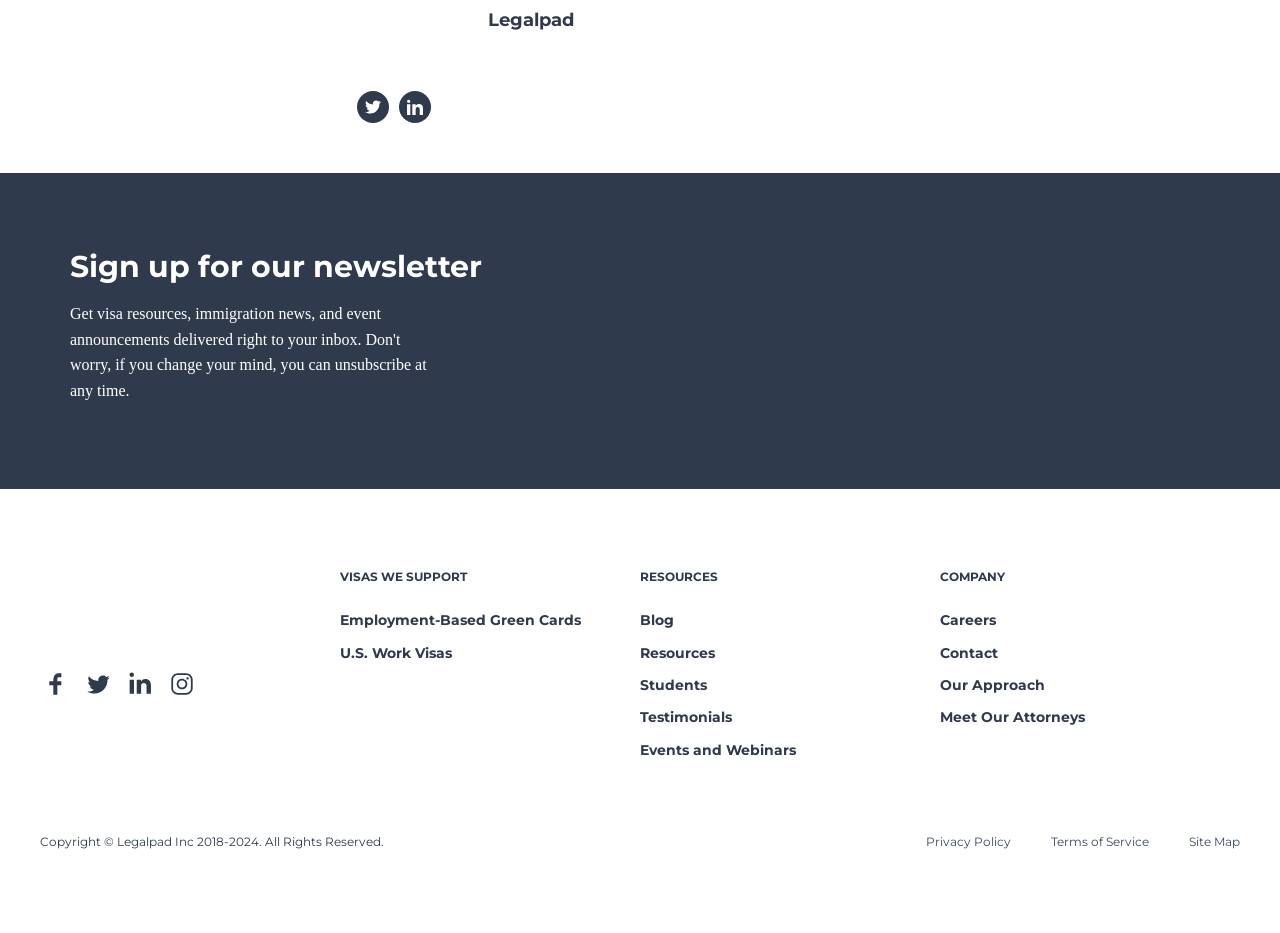Where can I find the company's blog?
Respond with a short answer, either a single word or a phrase, based on the image.

Resources section